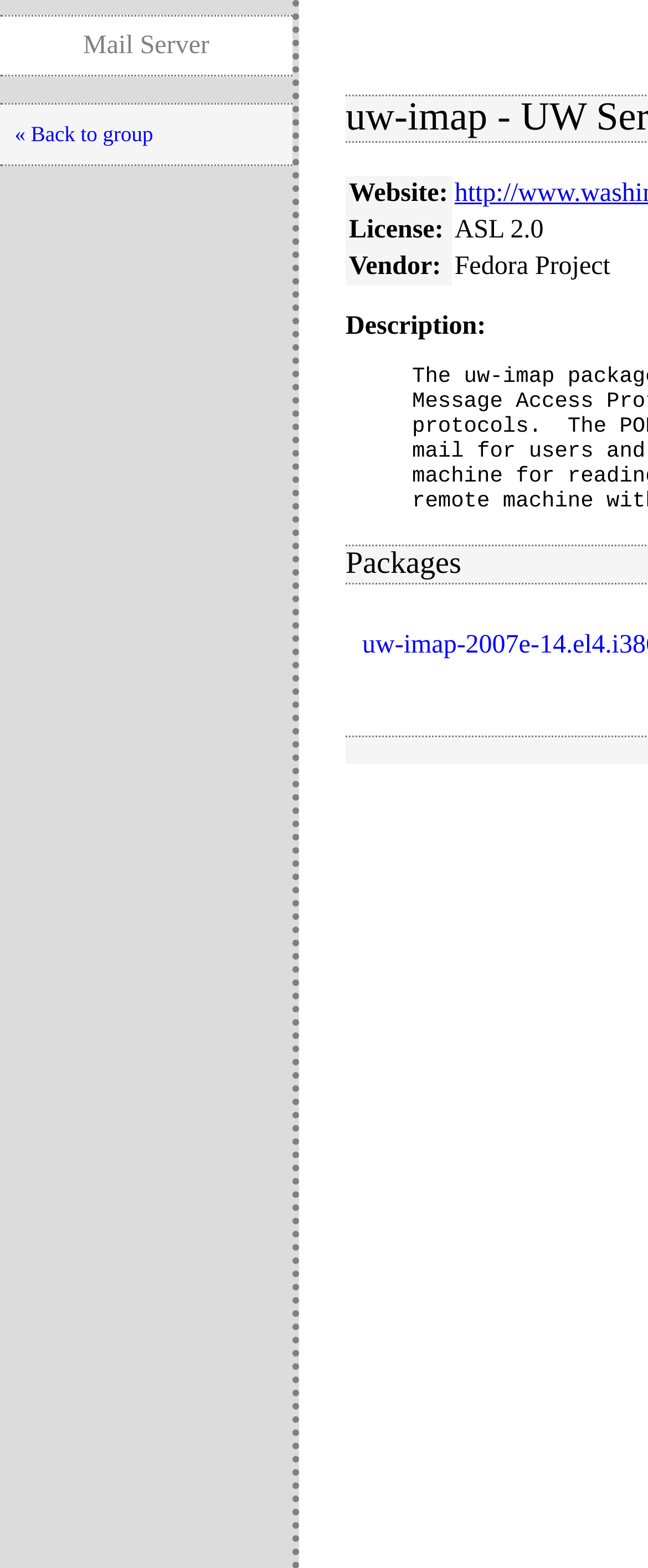Given the webpage screenshot, identify the bounding box of the UI element that matches this description: "« Back to group".

[0.023, 0.078, 0.236, 0.093]